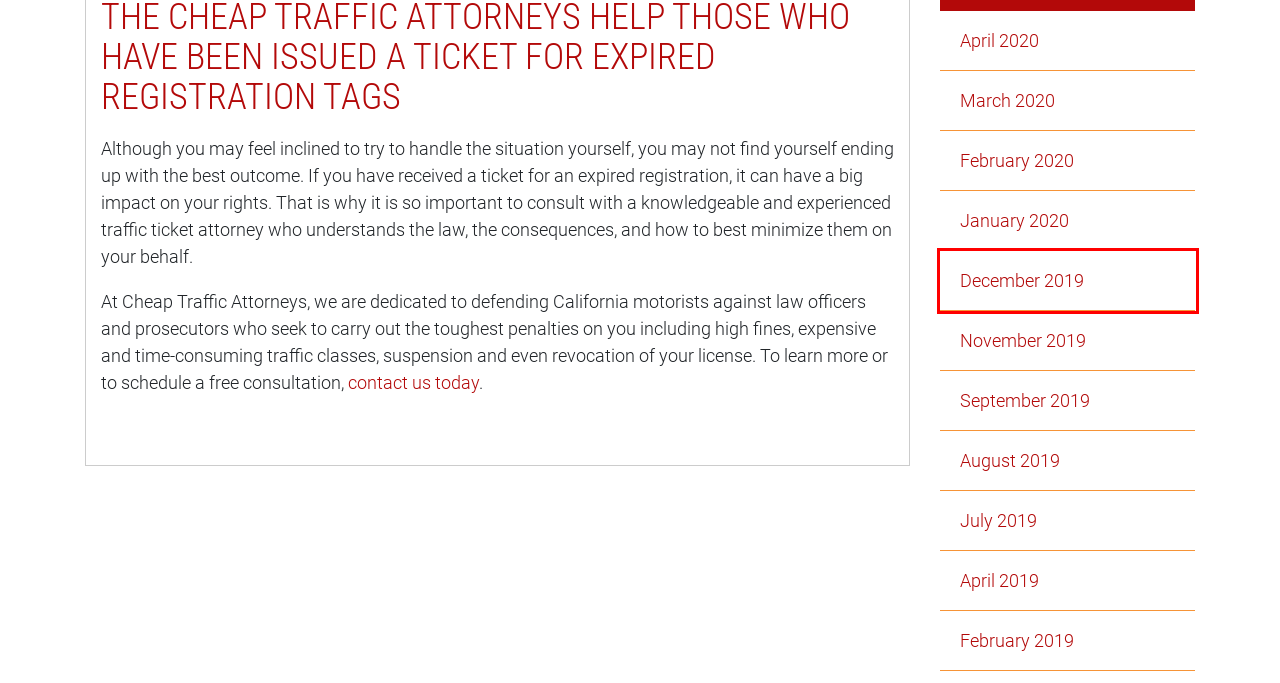With the provided webpage screenshot containing a red bounding box around a UI element, determine which description best matches the new webpage that appears after clicking the selected element. The choices are:
A. February 2019 - Cheap Traffic Attorneys
B. July 2019 - Cheap Traffic Attorneys
C. December 2019 - Cheap Traffic Attorneys
D. April 2020 - Cheap Traffic Attorneys
E. January 2020 - Cheap Traffic Attorneys
F. April 2019 - Cheap Traffic Attorneys
G. November 2019 - Cheap Traffic Attorneys
H. September 2019 - Cheap Traffic Attorneys

C